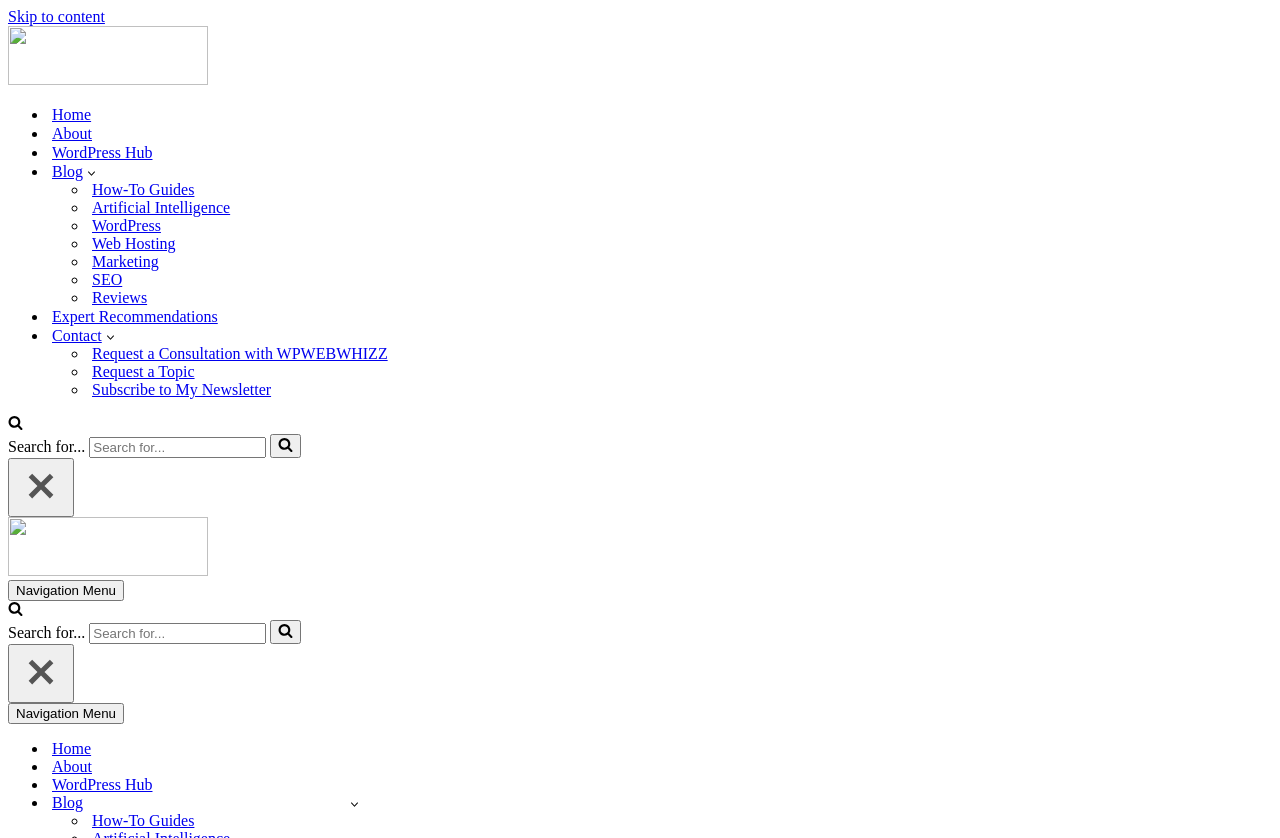How many search boxes are there on the webpage?
Based on the visual details in the image, please answer the question thoroughly.

The question can be answered by looking at the searchbox elements on the webpage. There are two such elements, one in each of the two search elements.